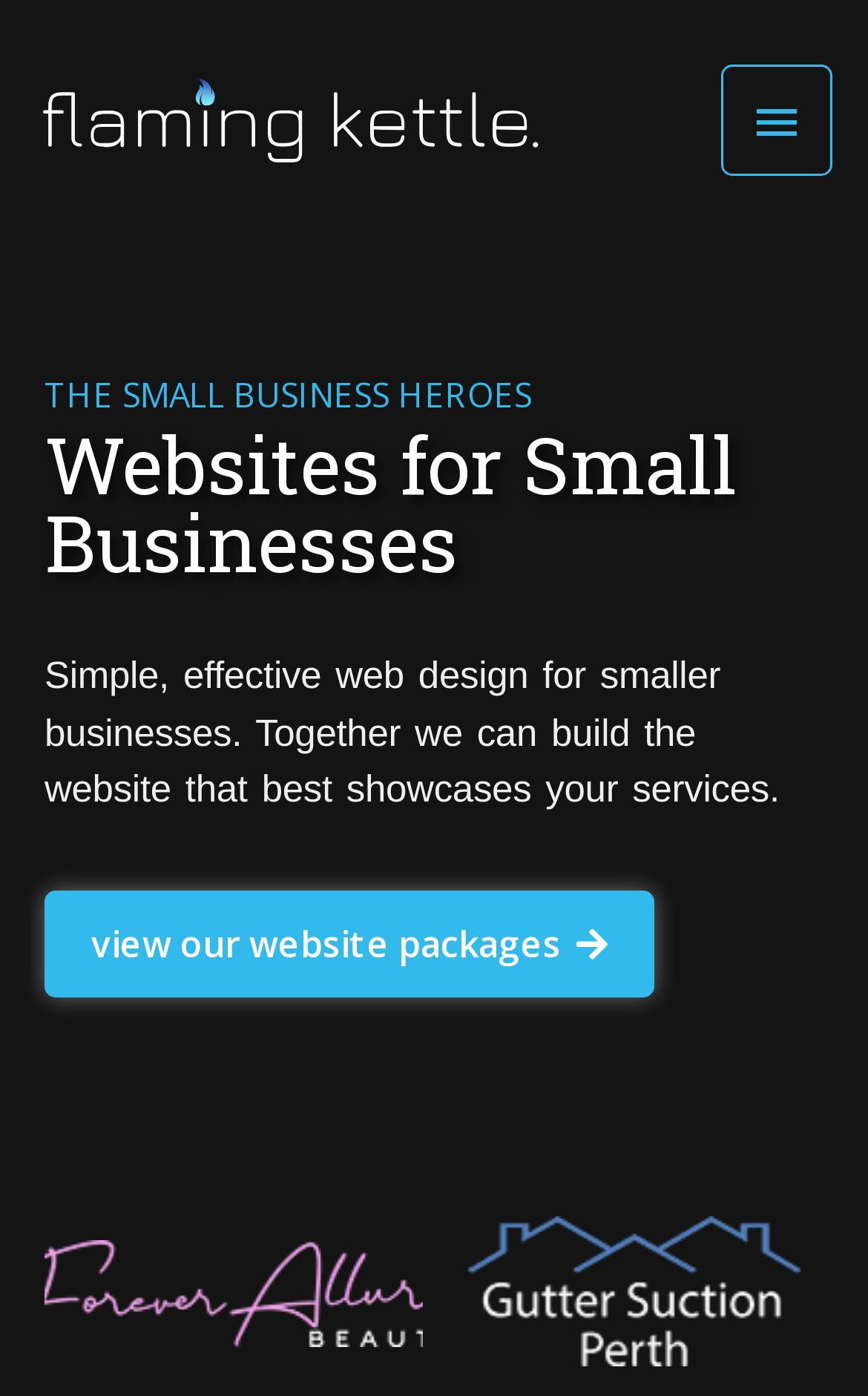Provide a thorough and detailed response to the question by examining the image: 
What is the name of the company?

The name of the company can be found in the top-left corner of the webpage, where there is a link and an image with the same name.